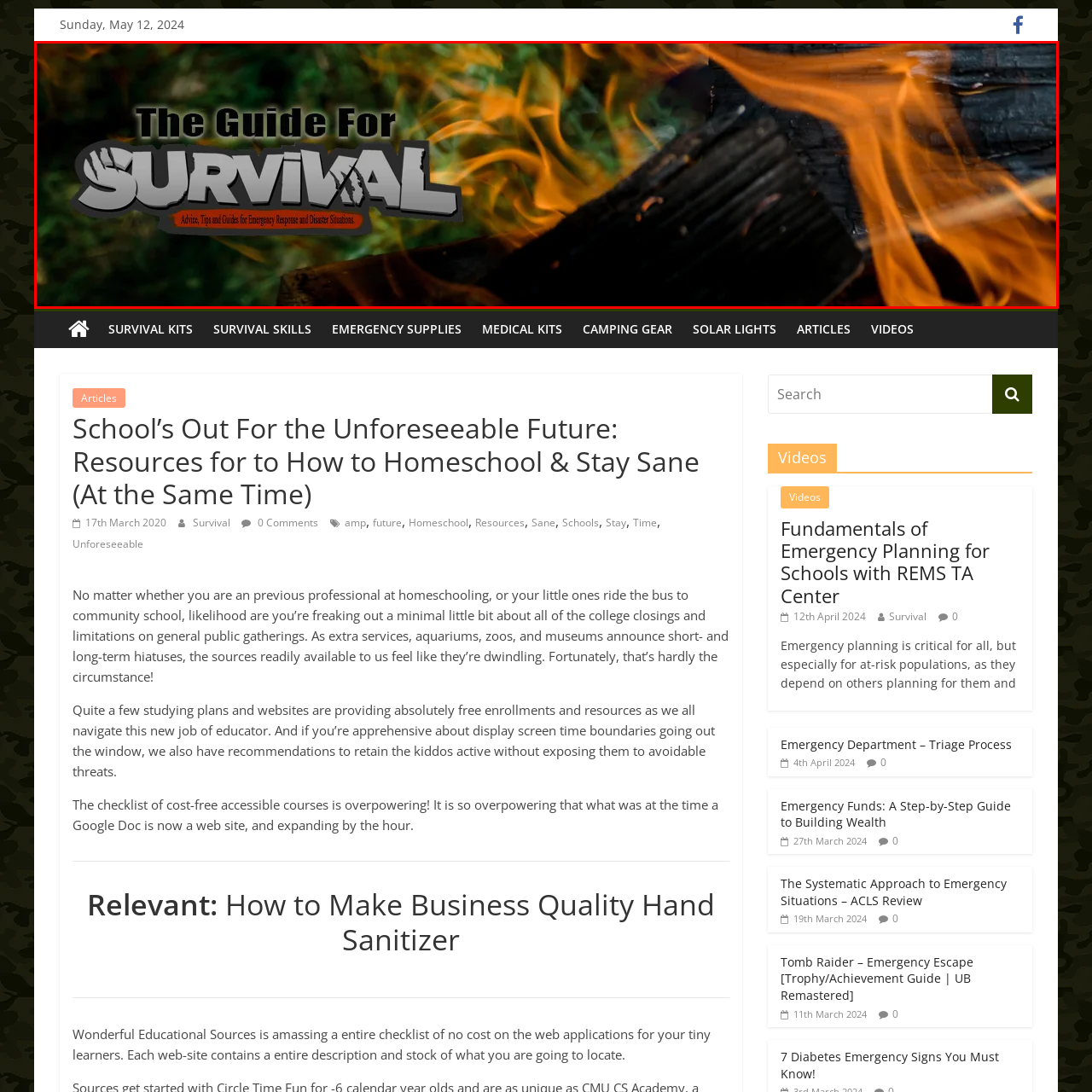Construct a detailed caption for the image enclosed in the red box.

The image prominently features the title "The Guide For Survival," creatively rendered in bold, stylized typography. The word "SURVIVAL" stands out dramatically, with a rugged and resilient look, suggesting strength and preparedness. In the background, vibrant, flickering flames hint at survival skills related to fire, while the textured surface of charred wood adds an earthy, authentic feel. This visual composition evokes themes of adventure and emergency preparedness, aligning perfectly with the guide’s intent to provide essential advice, tips, and strategies for navigating emergency response and disaster situations.